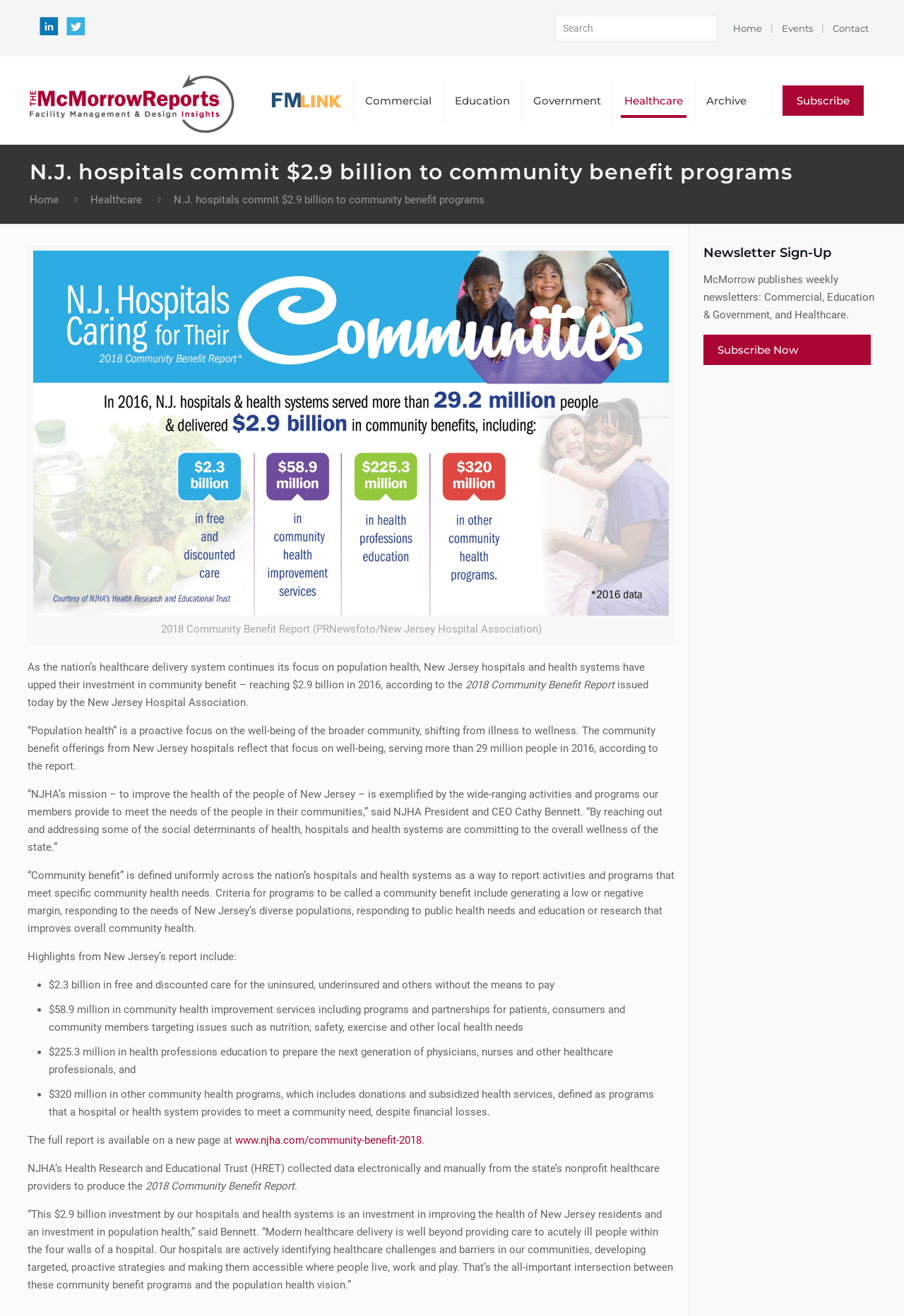Identify the bounding box of the UI element described as follows: "Events". Provide the coordinates as four float numbers in the range of 0 to 1 [left, top, right, bottom].

[0.865, 0.017, 0.899, 0.025]